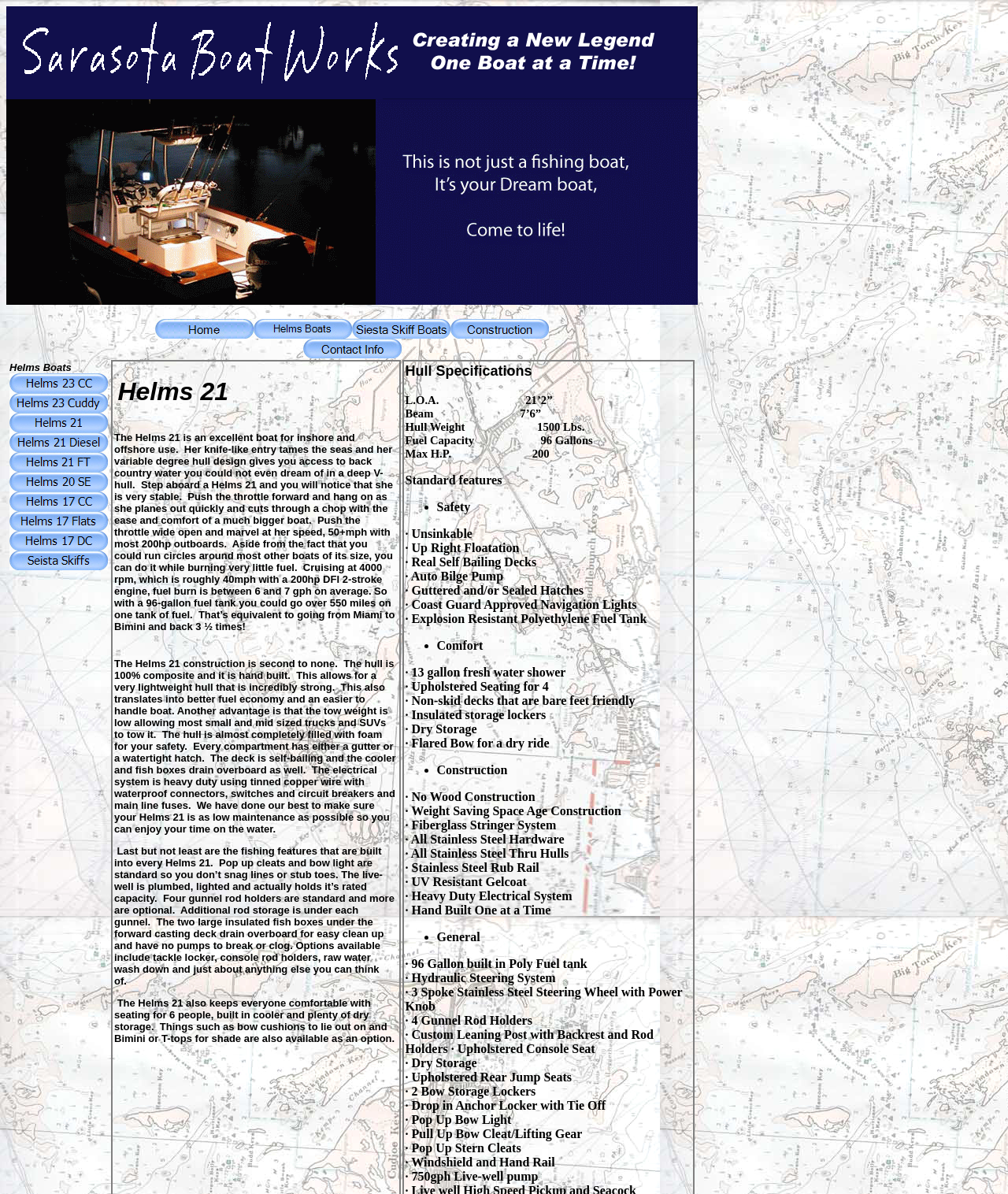What is the name of the center console?
Could you please answer the question thoroughly and with as much detail as possible?

The name of the center console can be found in the image with the text 'Helms 21' at the top of the webpage, which is a prominent feature of the page.